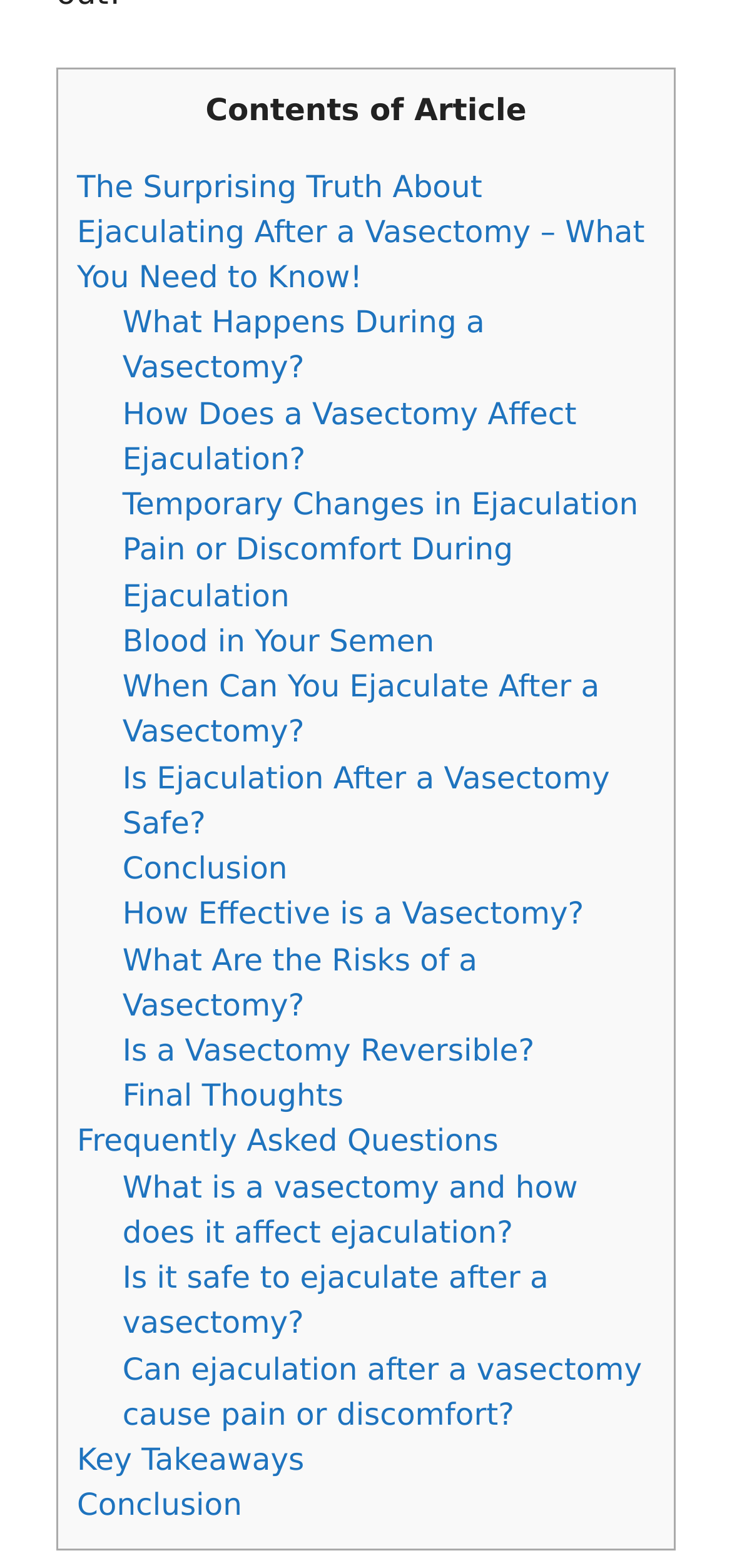Please respond in a single word or phrase: 
Is there a section for frequently asked questions?

Yes